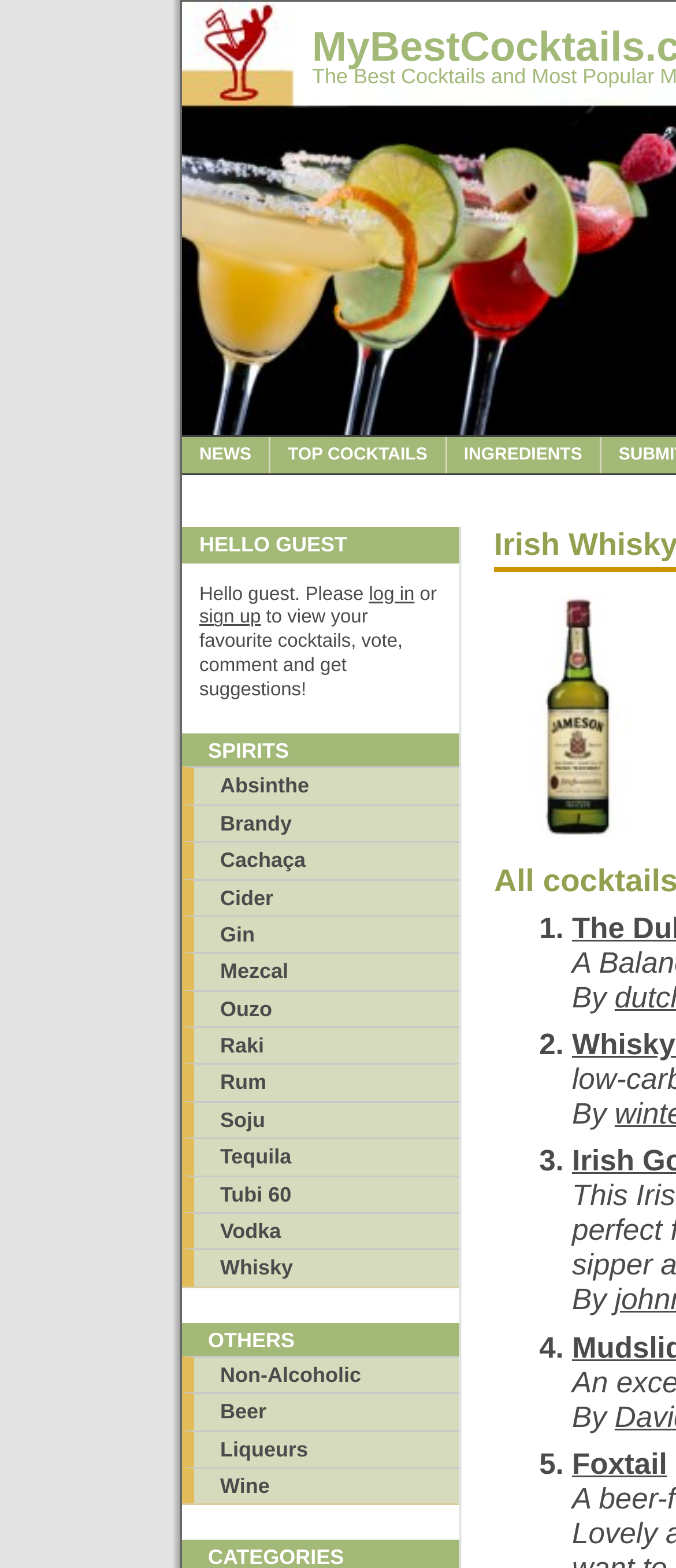Identify the bounding box coordinates for the region to click in order to carry out this instruction: "Log in". Provide the coordinates using four float numbers between 0 and 1, formatted as [left, top, right, bottom].

[0.546, 0.372, 0.613, 0.385]